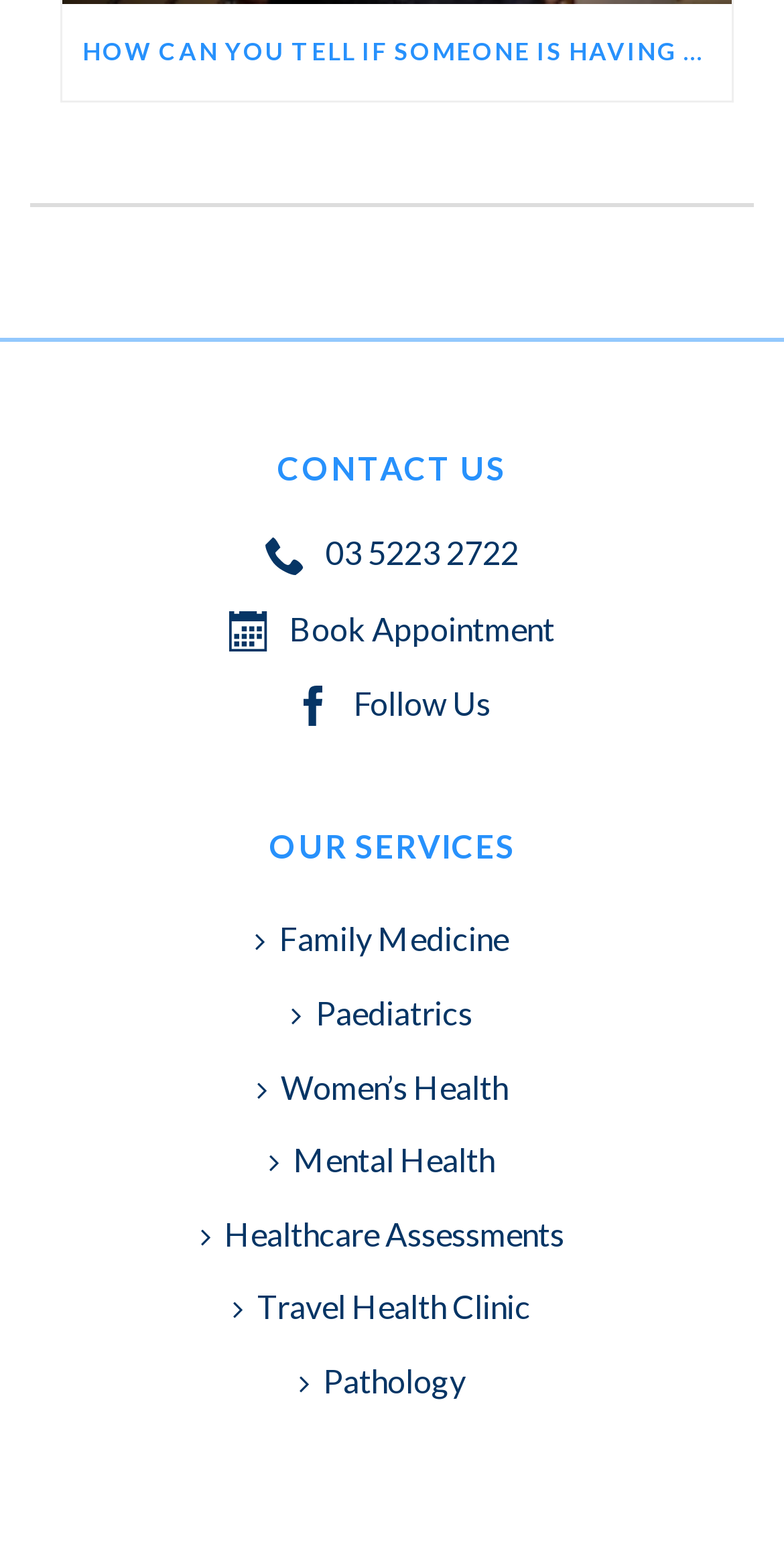What is the last service listed under 'OUR SERVICES'?
Refer to the image and provide a one-word or short phrase answer.

Pathology